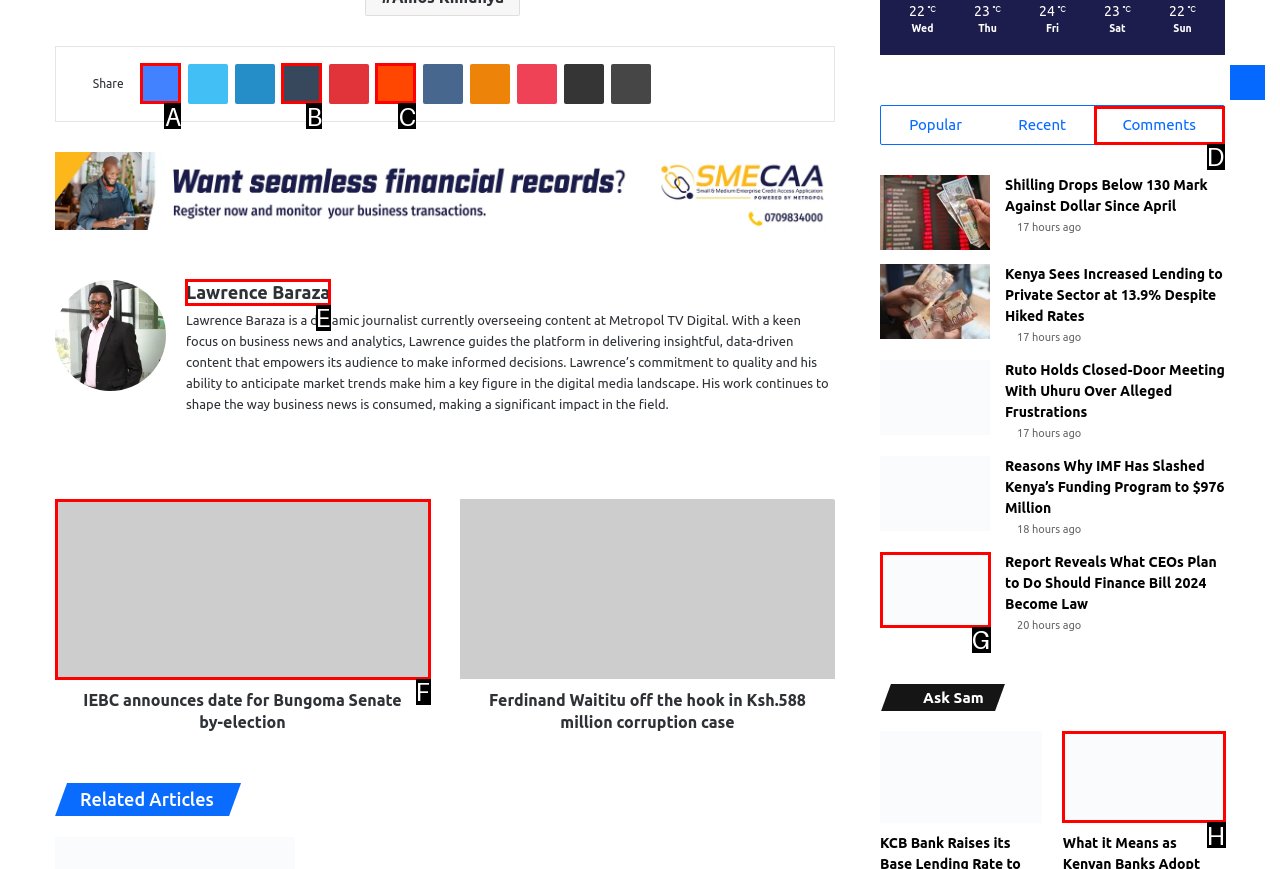To achieve the task: Read about Lawrence Baraza, which HTML element do you need to click?
Respond with the letter of the correct option from the given choices.

E